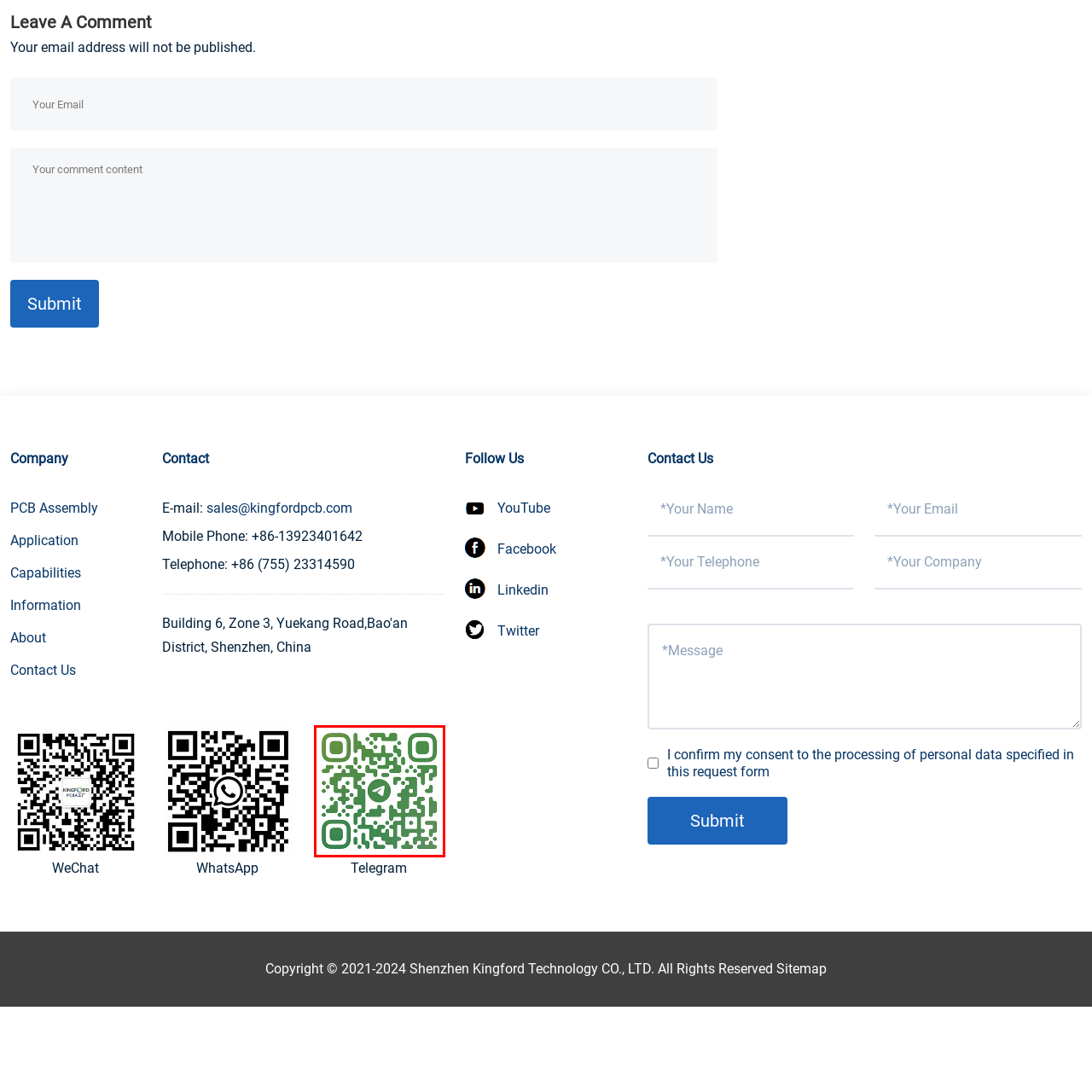Identify the subject within the red bounding box and respond to the following question in a single word or phrase:
What is the purpose of scanning the QR code?

To connect with Telegram